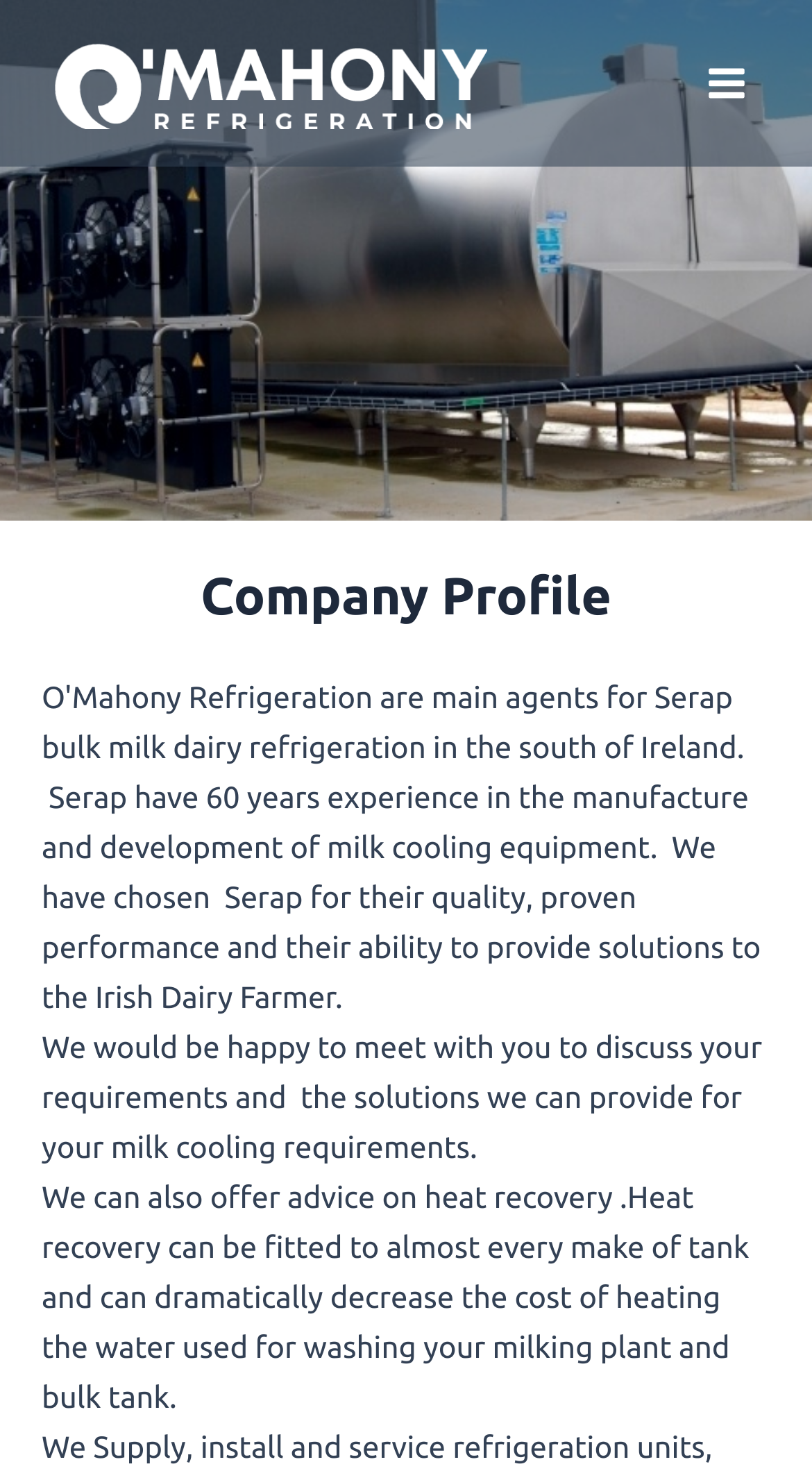Use one word or a short phrase to answer the question provided: 
What is the company willing to do?

meet to discuss requirements